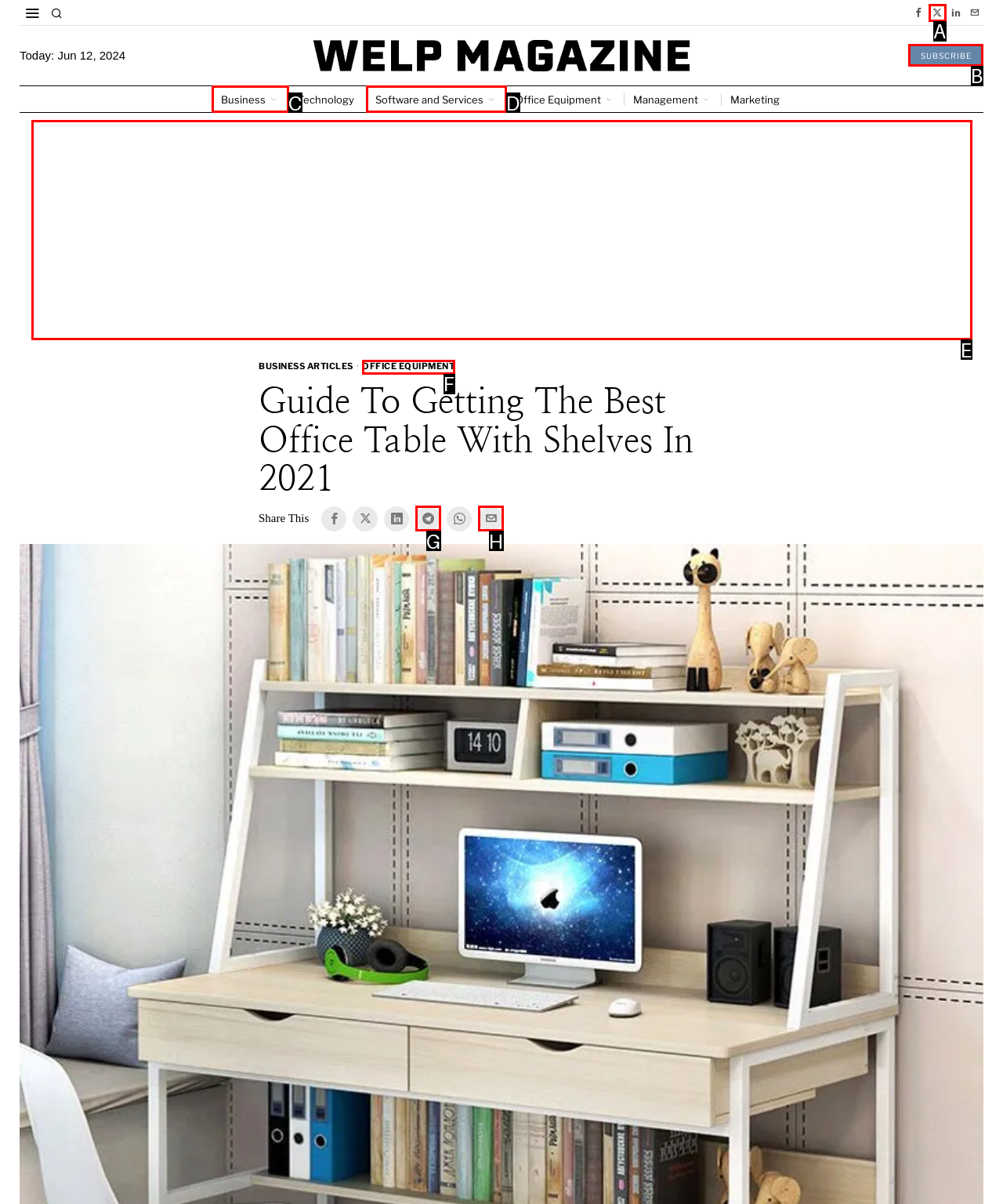Which lettered option should be clicked to perform the following task: Click on the 'SUBSCRIBE' link
Respond with the letter of the appropriate option.

B